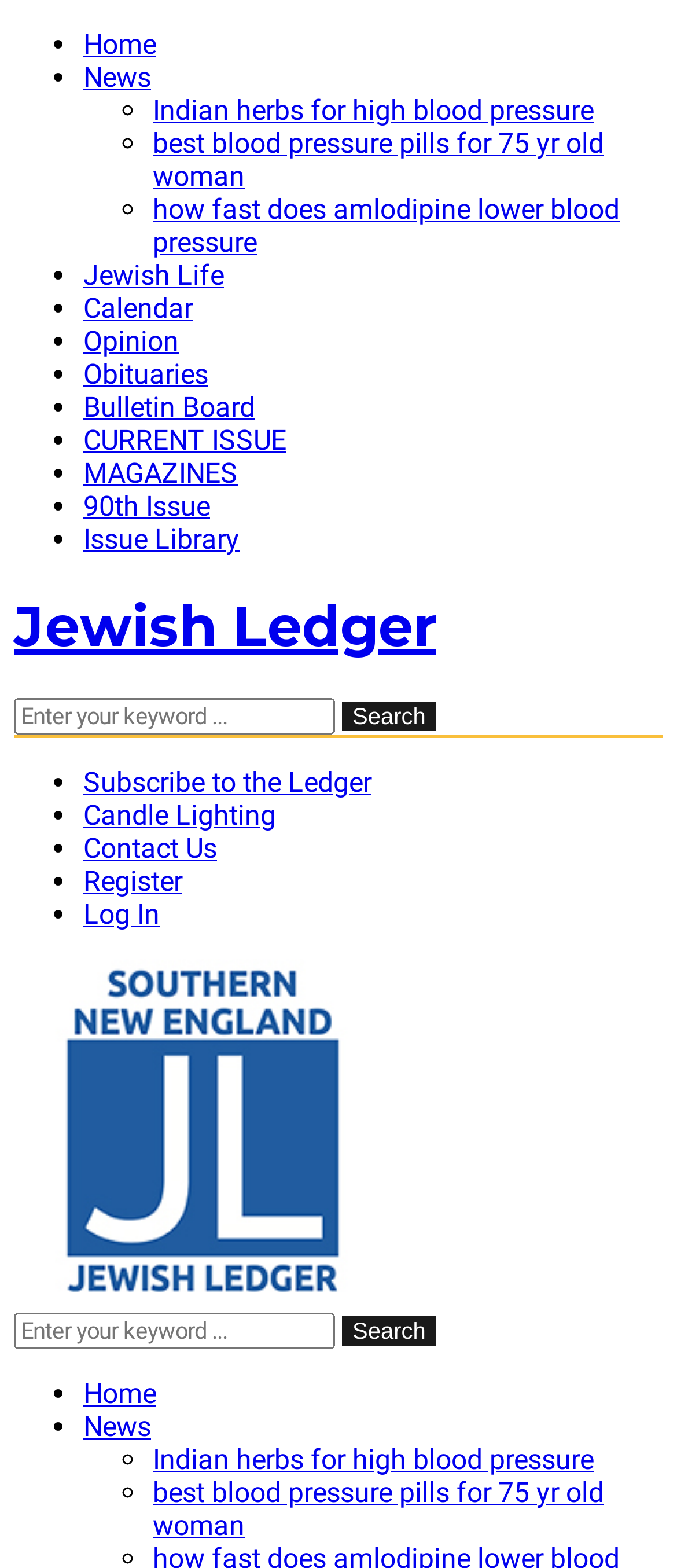Predict the bounding box coordinates of the area that should be clicked to accomplish the following instruction: "view 2024 Gemini Horoscope". The bounding box coordinates should consist of four float numbers between 0 and 1, i.e., [left, top, right, bottom].

None